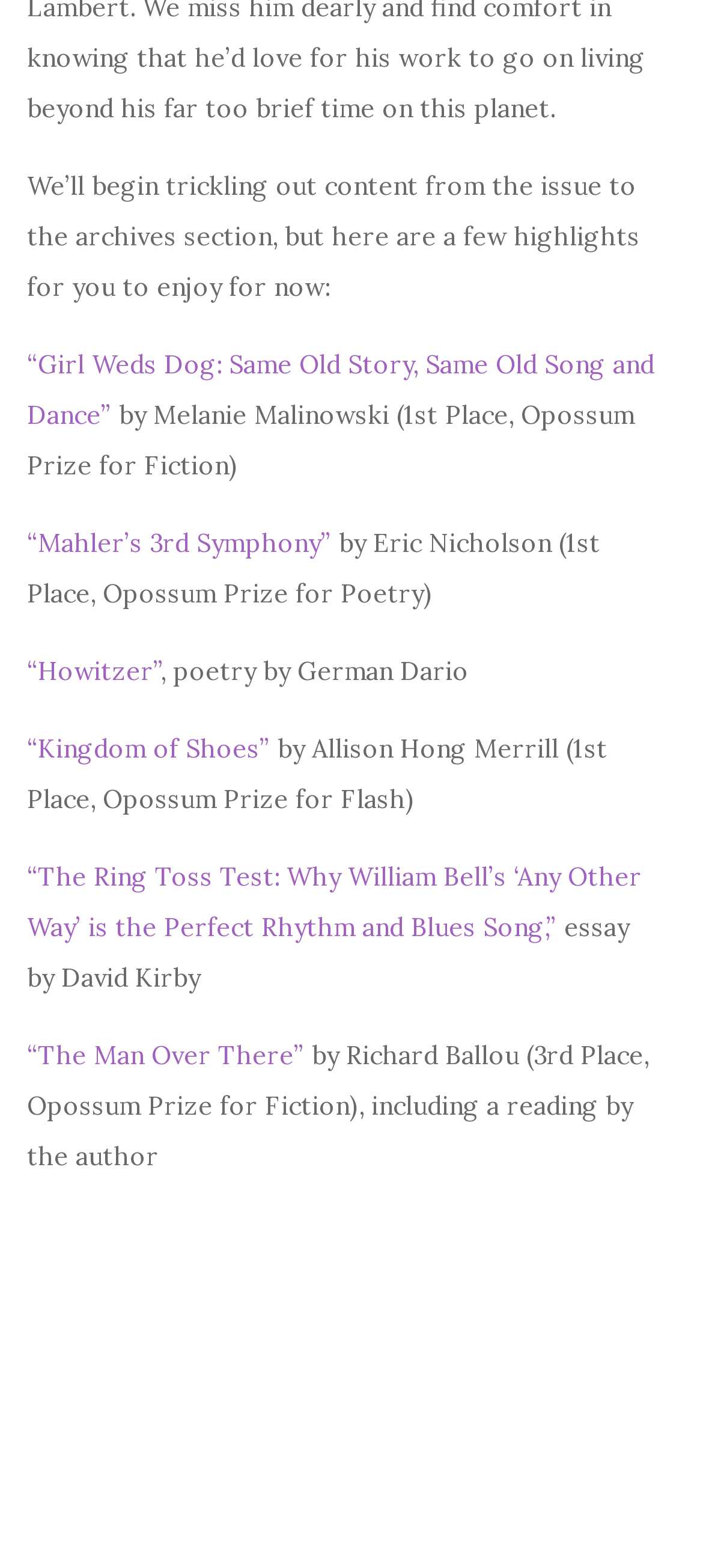What is the name of the prize won by Allison Hong Merrill?
Can you give a detailed and elaborate answer to the question?

The text 'by Allison Hong Merrill (1st Place, Opossum Prize for Flash)' is adjacent to the link '“Kingdom of Shoes”', indicating that Allison Hong Merrill won the Opossum Prize for Flash.